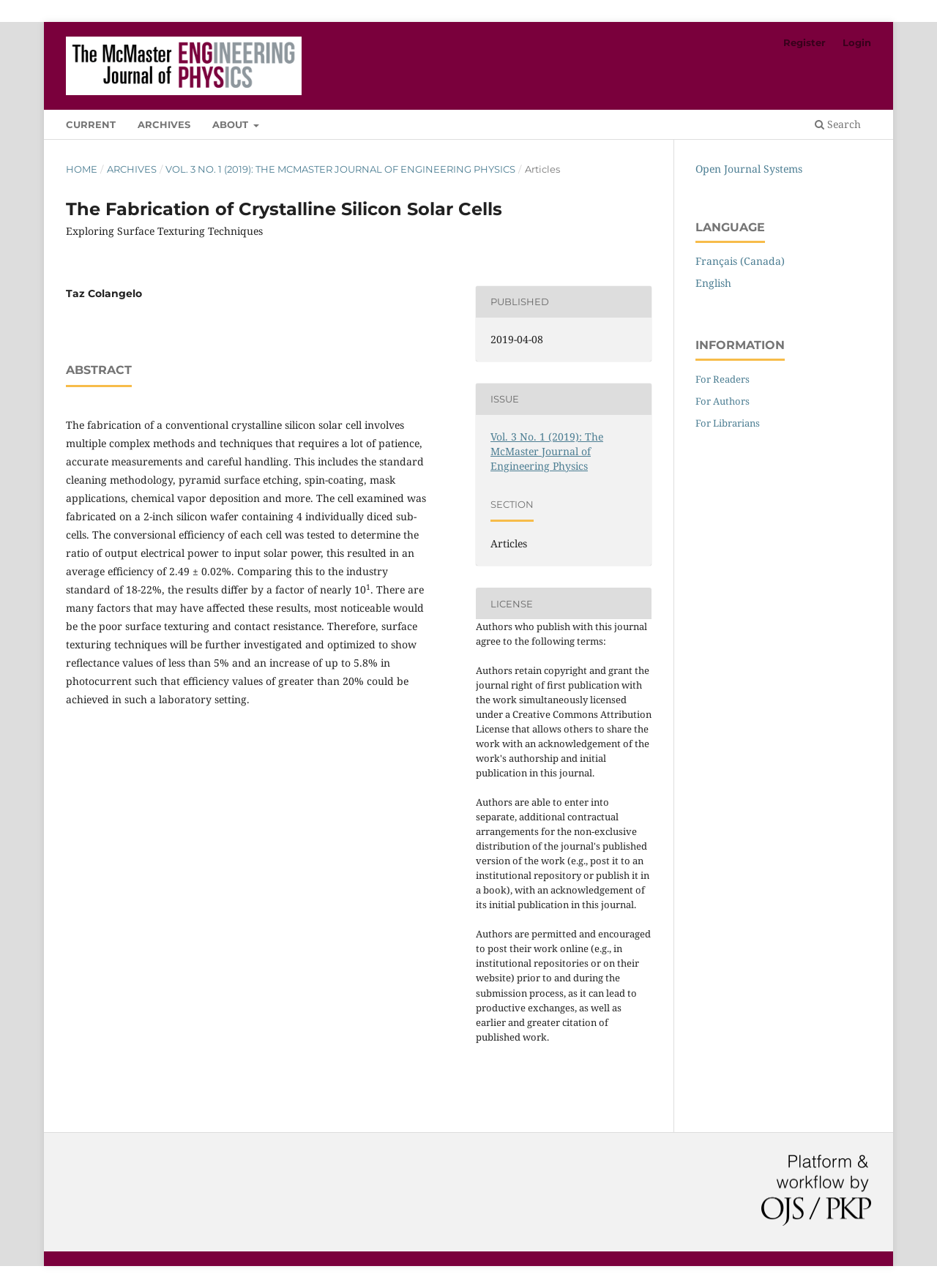What is the name of the author?
Please provide a single word or phrase answer based on the image.

Taz Colangelo